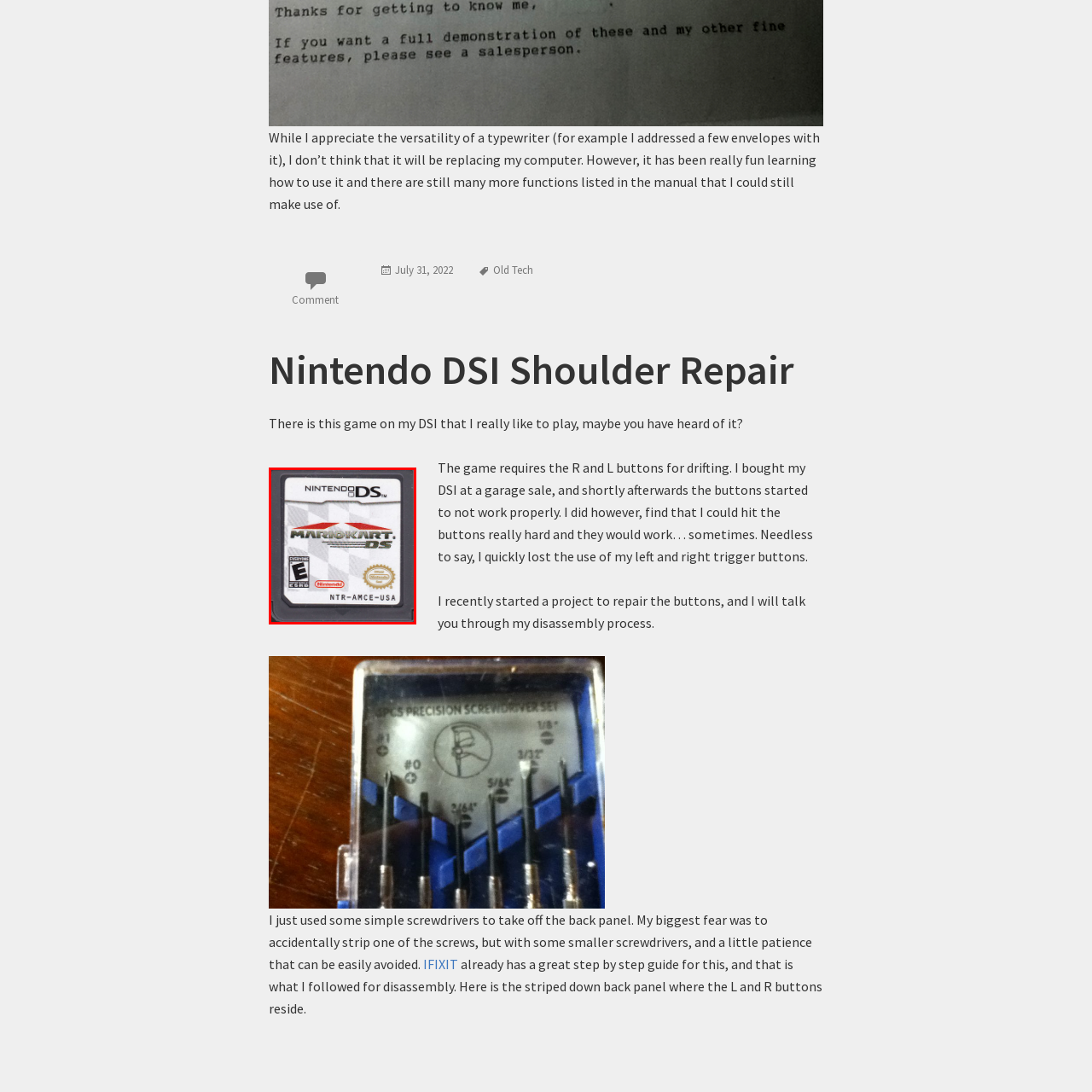What is the purpose of highlighting the R and L buttons in the context? View the image inside the red bounding box and respond with a concise one-word or short-phrase answer.

For gameplay